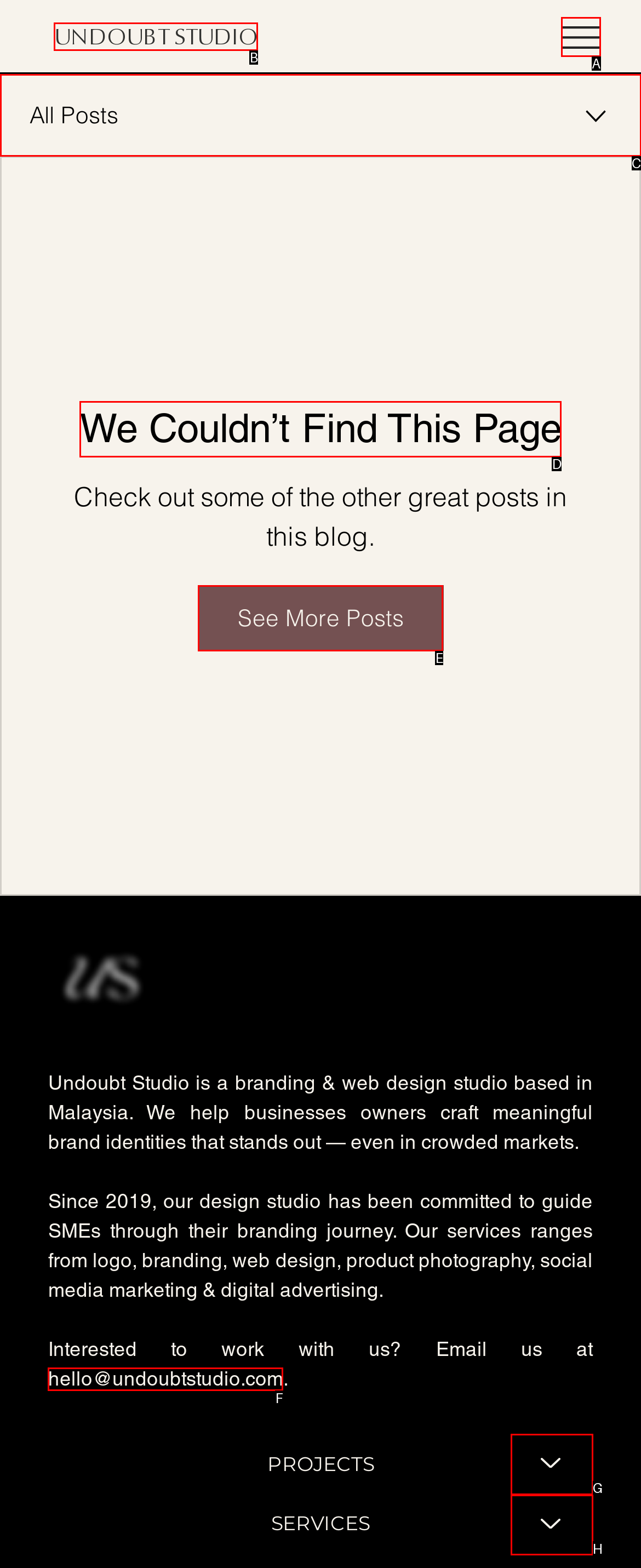Tell me which letter corresponds to the UI element that will allow you to Go to site navigation. Answer with the letter directly.

A